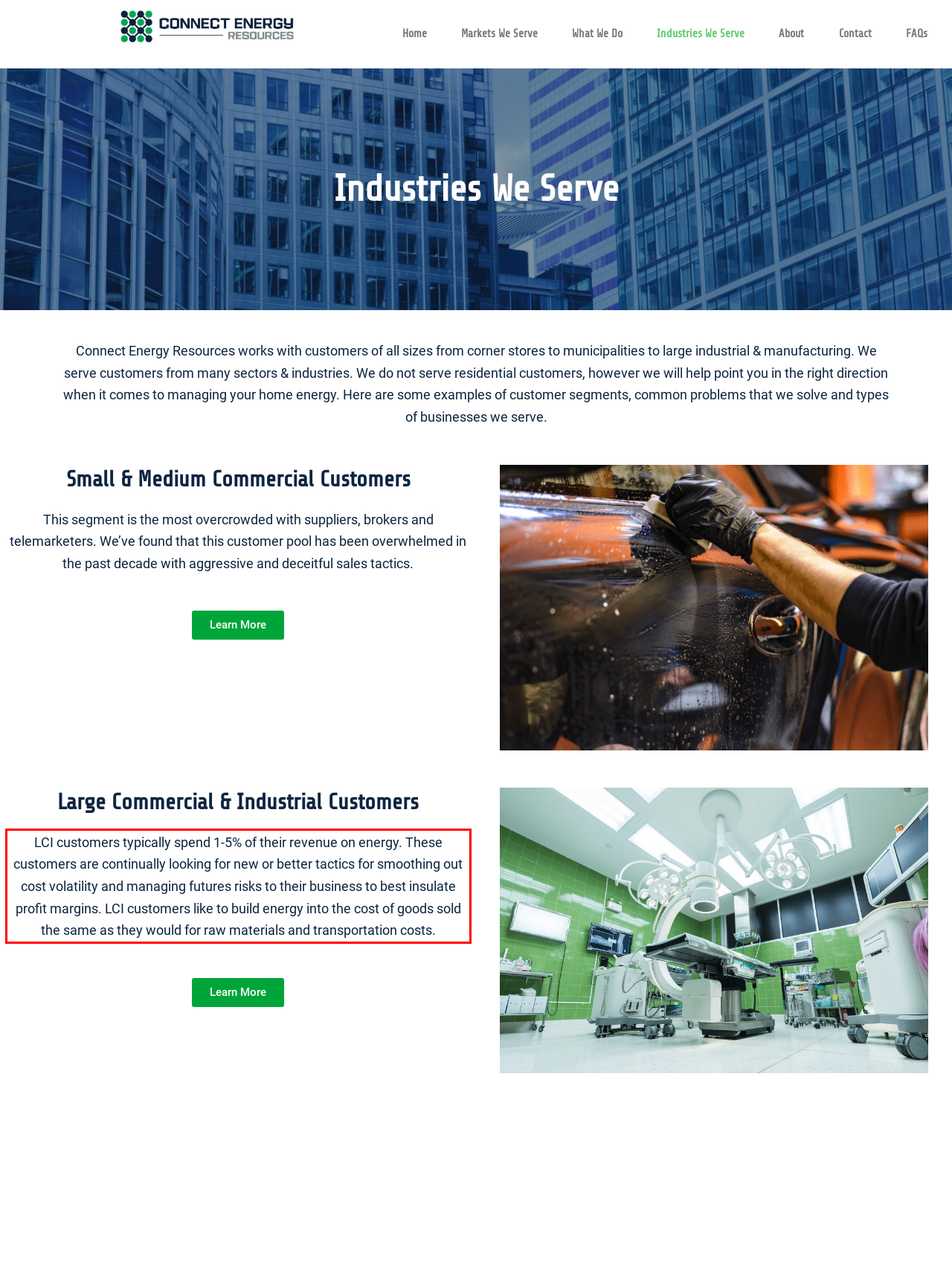Please analyze the provided webpage screenshot and perform OCR to extract the text content from the red rectangle bounding box.

LCI customers typically spend 1-5% of their revenue on energy. These customers are continually looking for new or better tactics for smoothing out cost volatility and managing futures risks to their business to best insulate profit margins. LCI customers like to build energy into the cost of goods sold the same as they would for raw materials and transportation costs.